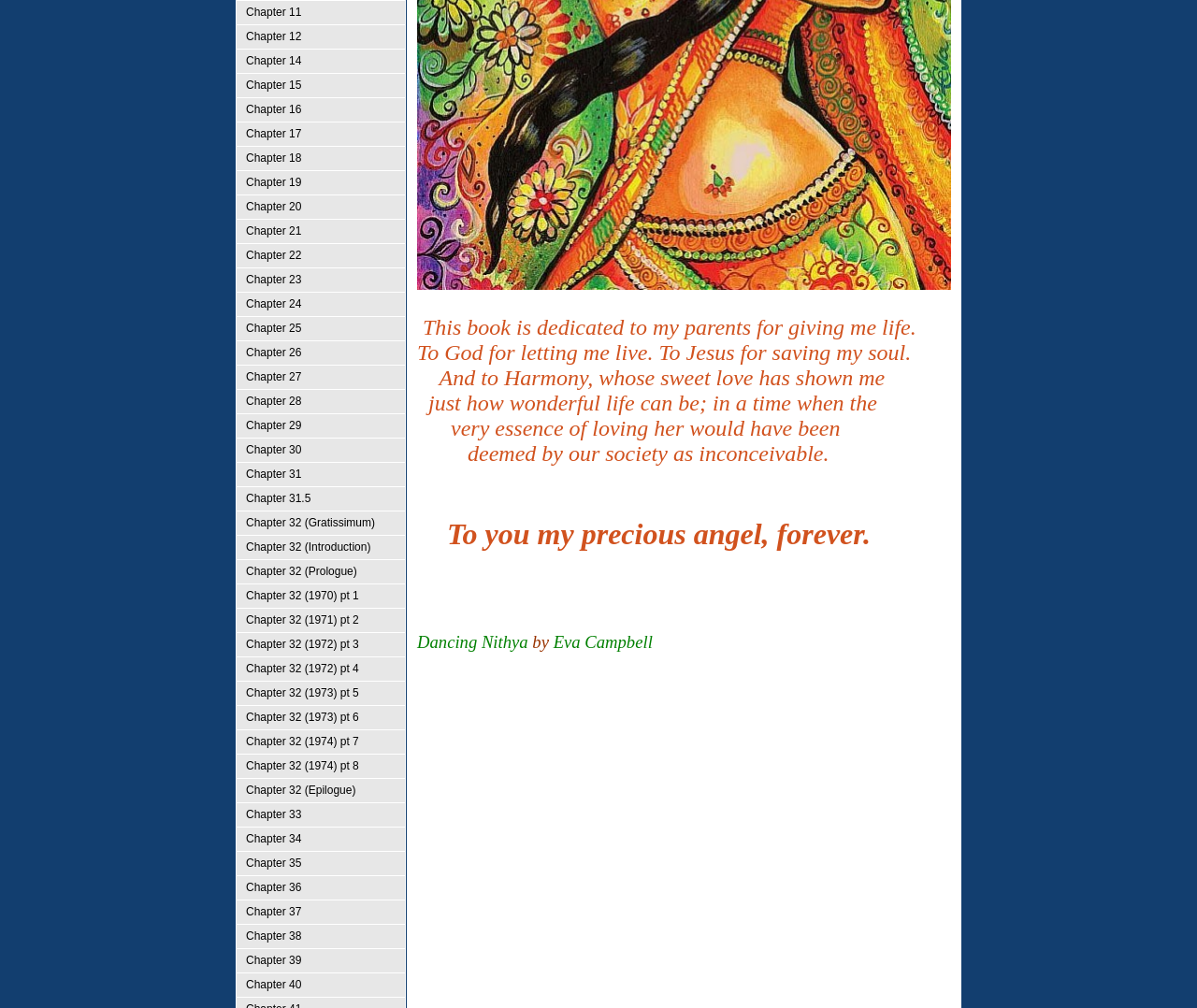For the following element description, predict the bounding box coordinates in the format (top-left x, top-left y, bottom-right x, bottom-right y). All values should be floating point numbers between 0 and 1. Description: Chapter 32 (Epilogue)

[0.198, 0.773, 0.338, 0.796]